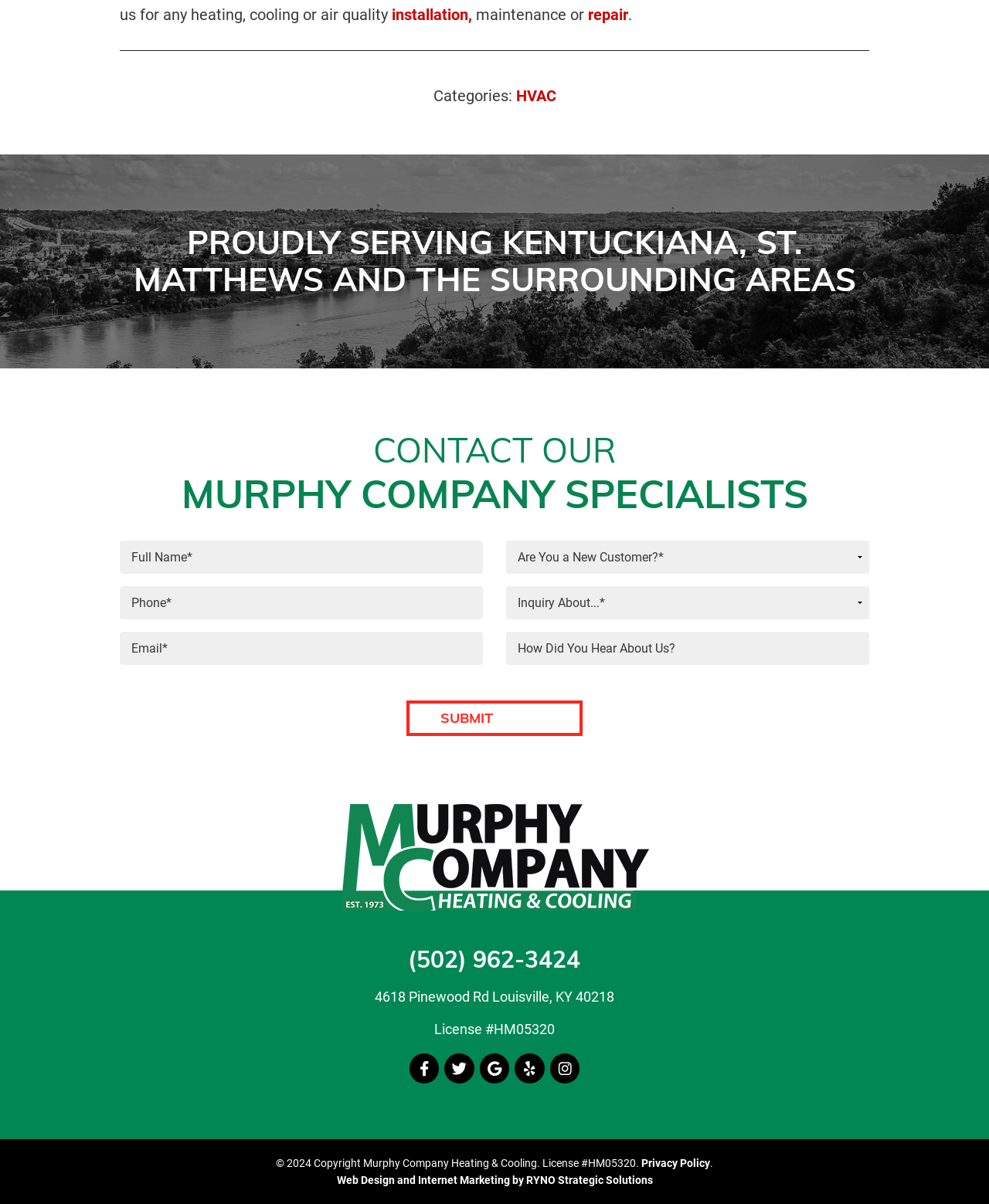Based on the image, give a detailed response to the question: What is the rating of the company?

I found the rating of the company by looking at the image elements near the bottom of the page. The image with the description 'BBB A+ rating logo' suggests that the company has a BBB A+ rating.